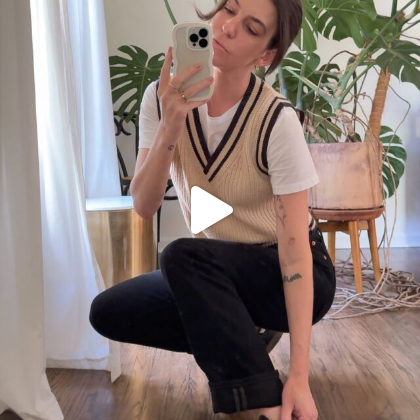Please provide a comprehensive response to the question based on the details in the image: What is the individual doing in the image?

The caption states that the individual is 'kneeling', which implies that they are posing in a kneeling position, showcasing a playful side while exuding confidence.